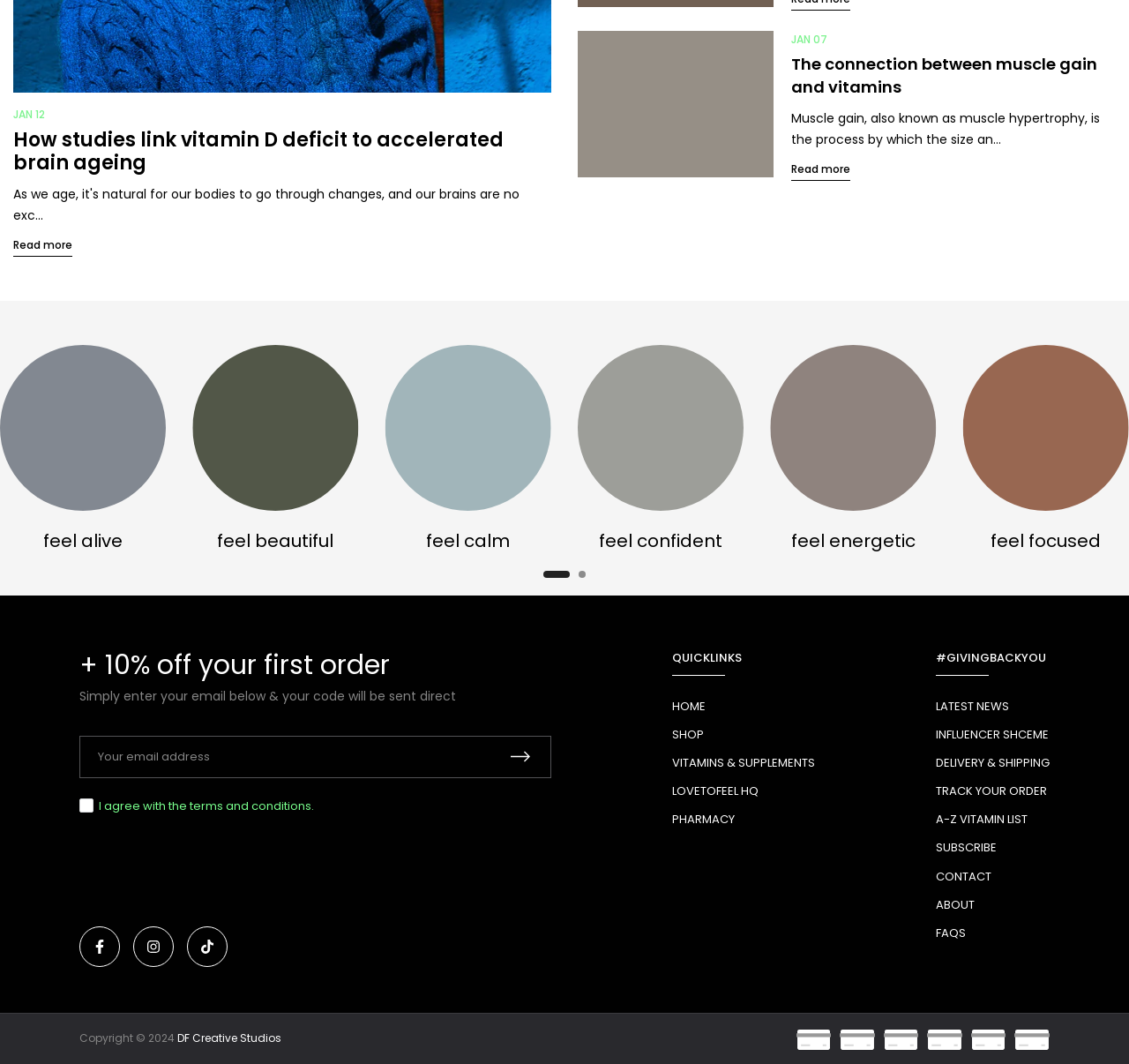Respond with a single word or phrase:
What is the copyright year of the website?

2024